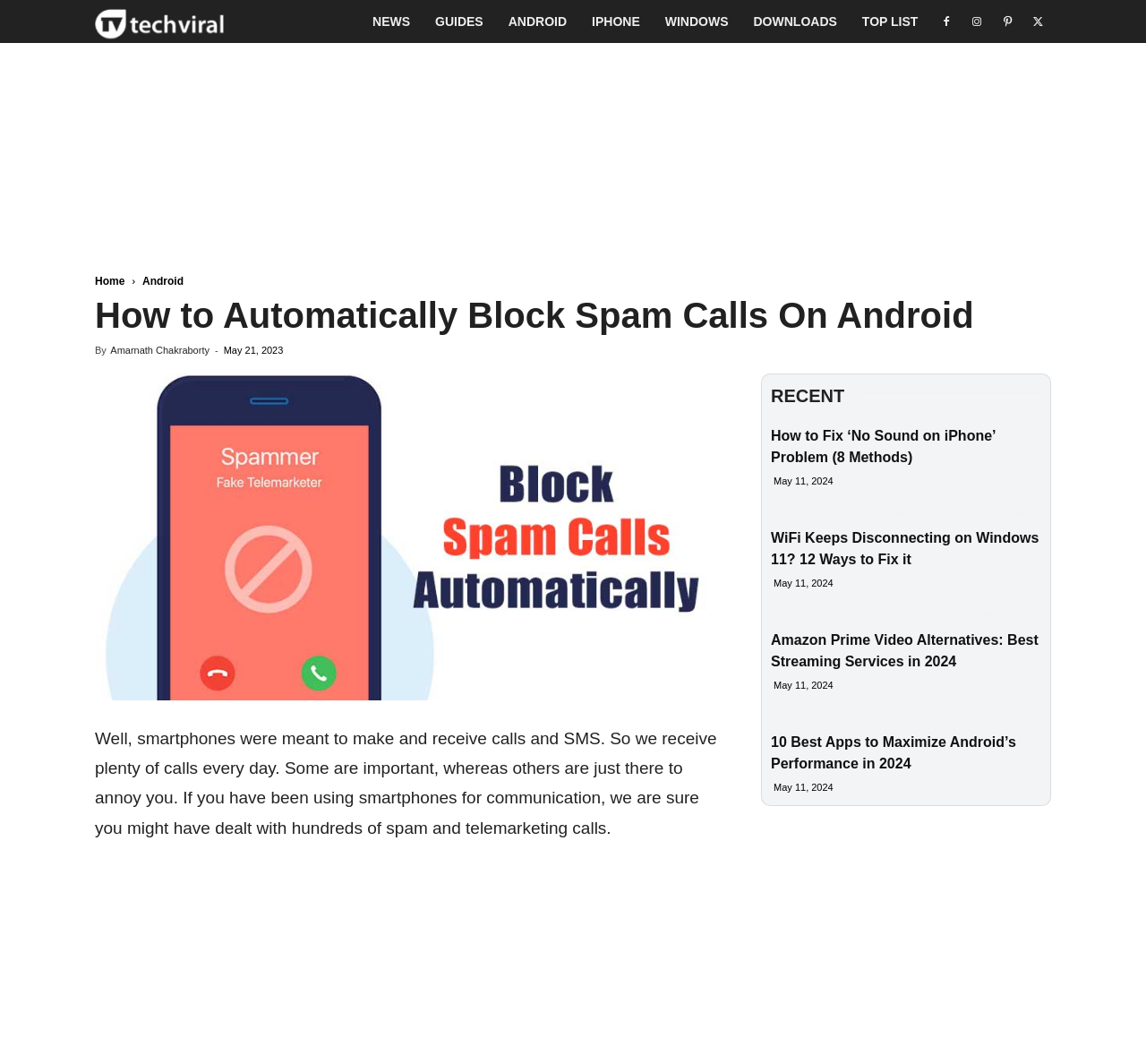Please identify the bounding box coordinates of the element I should click to complete this instruction: 'Click on the 'How to Automatically Block Spam Calls On Android' article'. The coordinates should be given as four float numbers between 0 and 1, like this: [left, top, right, bottom].

[0.083, 0.351, 0.627, 0.659]